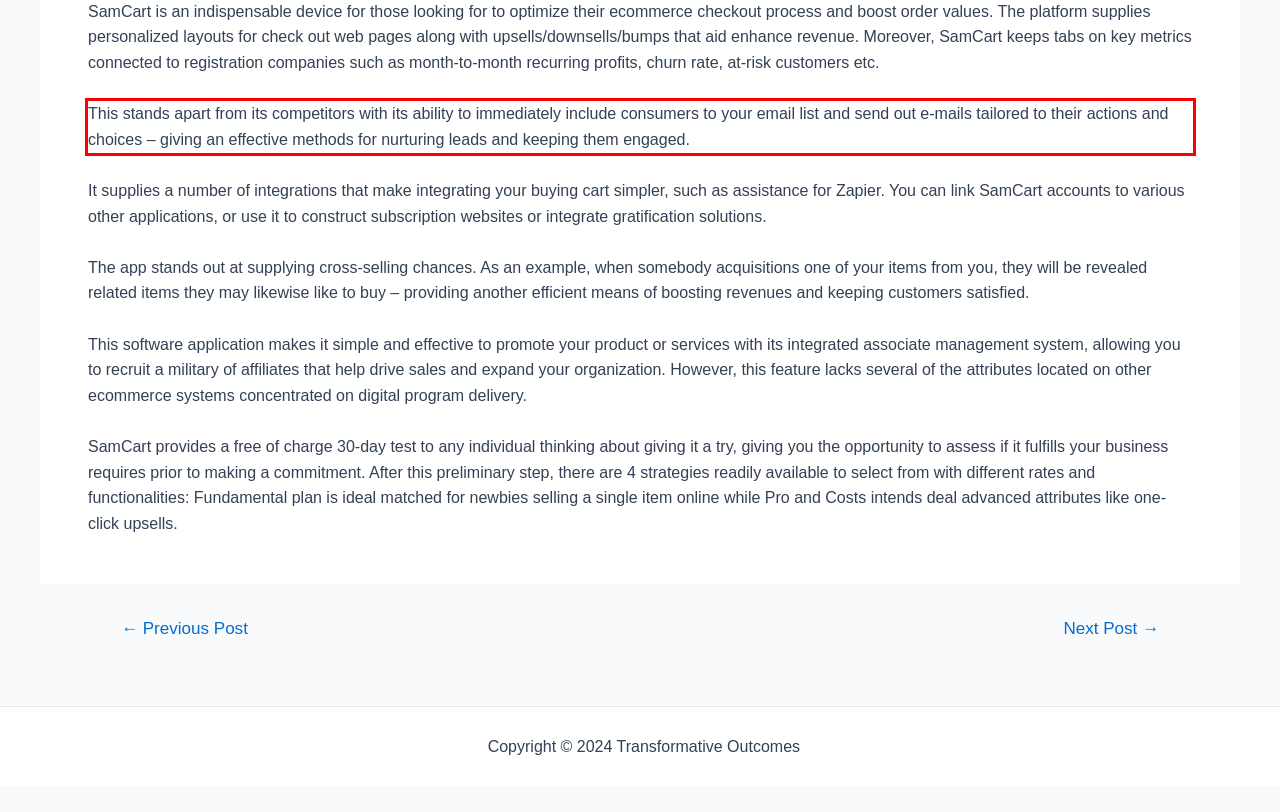Please analyze the screenshot of a webpage and extract the text content within the red bounding box using OCR.

This stands apart from its competitors with its ability to immediately include consumers to your email list and send out e-mails tailored to their actions and choices – giving an effective methods for nurturing leads and keeping them engaged.